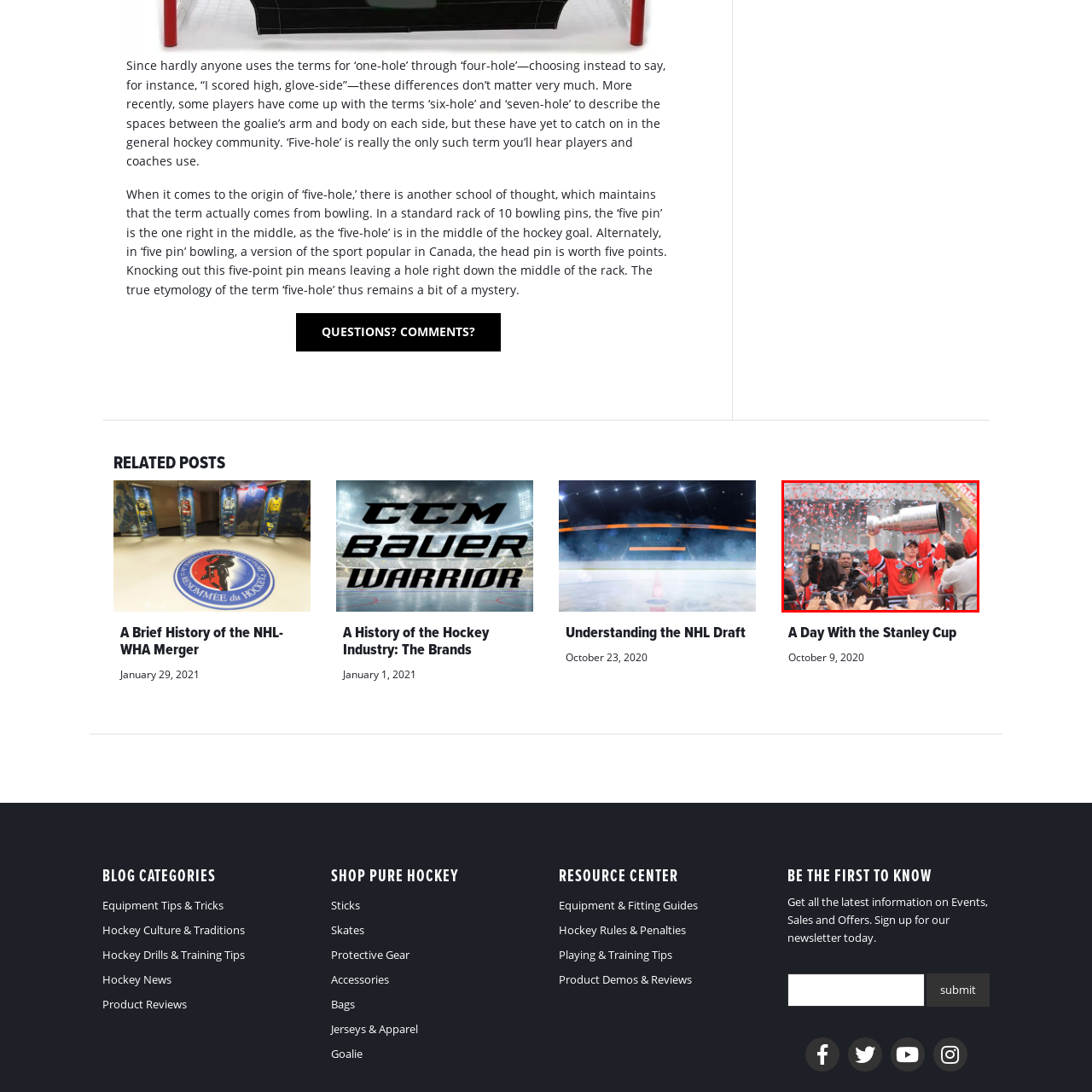Pay attention to the image encircled in red and give a thorough answer to the subsequent question, informed by the visual details in the image:
What is the athlete holding?

The athlete, likely the team captain, is triumphantly raising the Stanley Cup high above his head, symbolizing excellence in hockey and the team's achievement of winning the prestigious trophy.